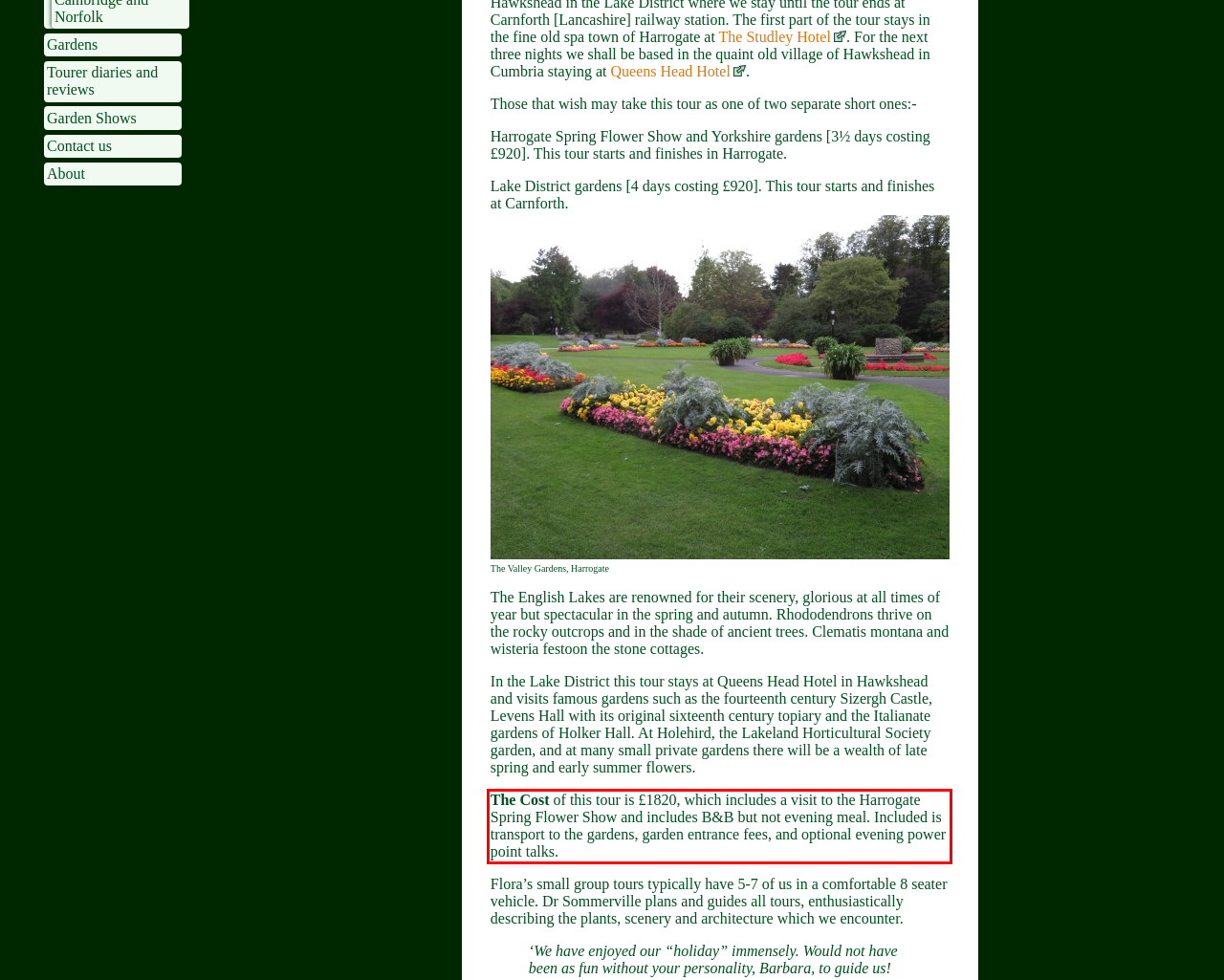Within the screenshot of a webpage, identify the red bounding box and perform OCR to capture the text content it contains.

The Cost of this tour is £1820, which includes a visit to the Harrogate Spring Flower Show and includes B&B but not evening meal. Included is transport to the gardens, garden entrance fees, and optional evening power point talks.